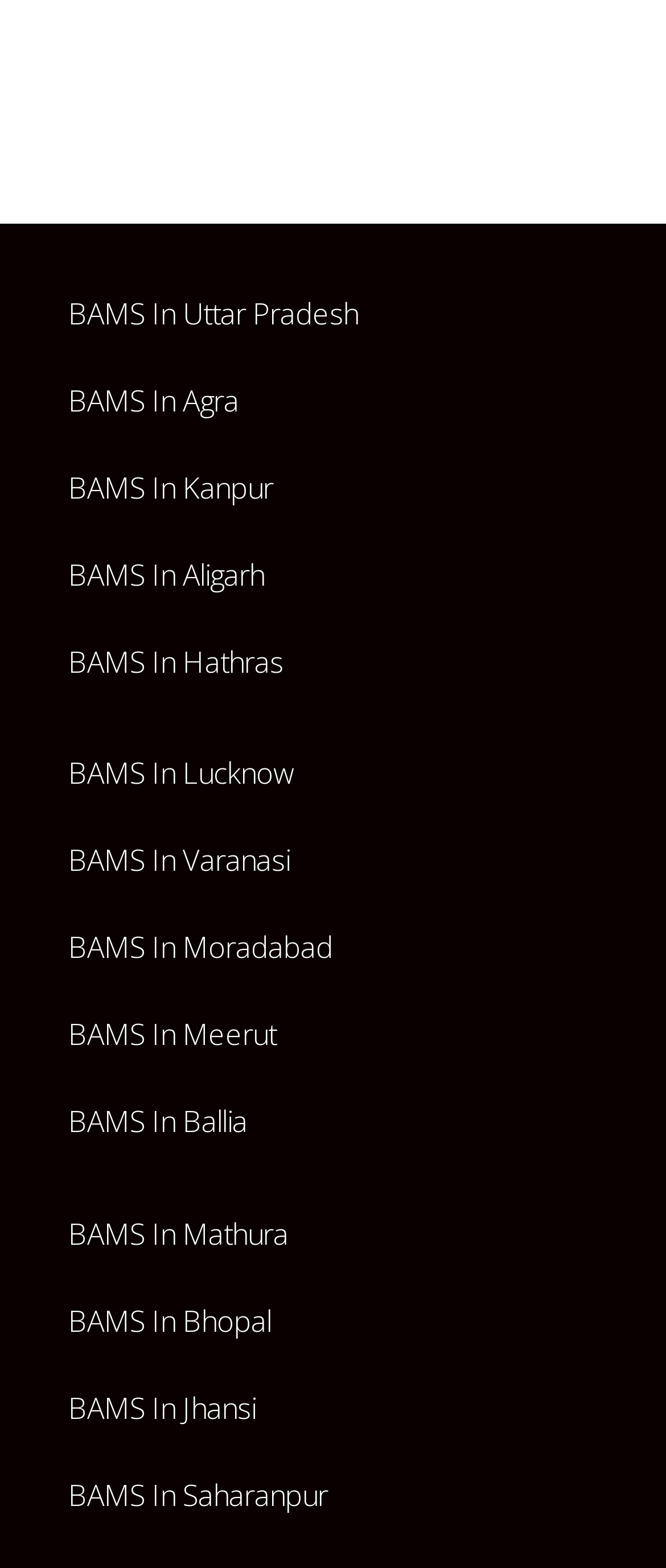Is BAMS in Delhi listed?
Please provide a single word or phrase based on the screenshot.

No